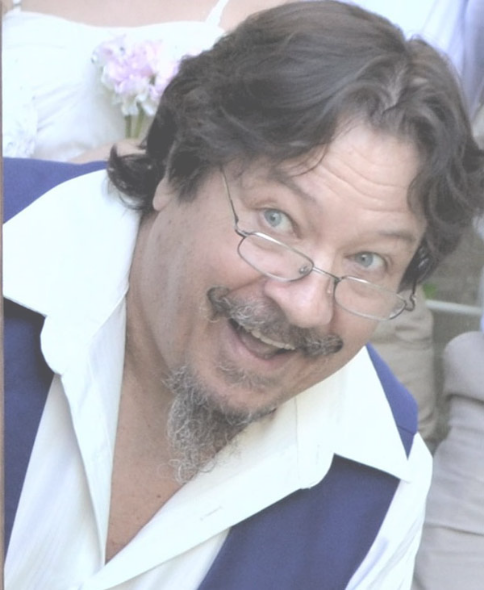What is Shane Kells' role in a reception?
Kindly give a detailed and elaborate answer to the question.

As described in the caption, Shane Kells' role as a Master of Ceremonies is to facilitate events, making guests feel comfortable and at ease, and allowing couples to focus on celebrating their special day without worry.